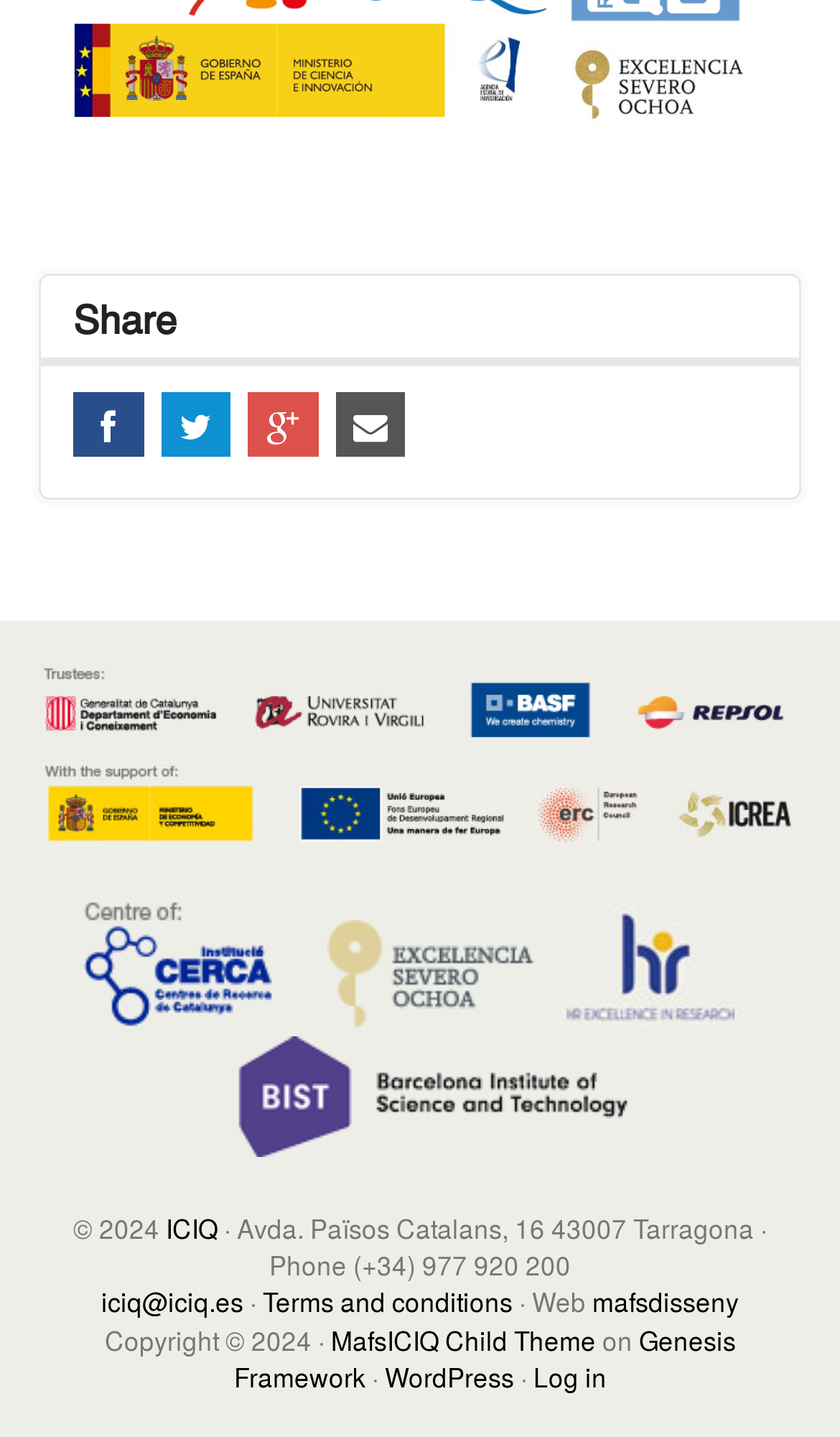What is the name of the institute?
Kindly offer a detailed explanation using the data available in the image.

The answer can be found by looking at the images and links on the webpage. There are multiple instances of 'ICIQ' mentioned, such as 'ICIQ Trustees', 'ICIQ Support', 'ICIQ Cerca', and a link 'ICIQ' at the bottom of the page. This suggests that ICIQ is the name of the institute.